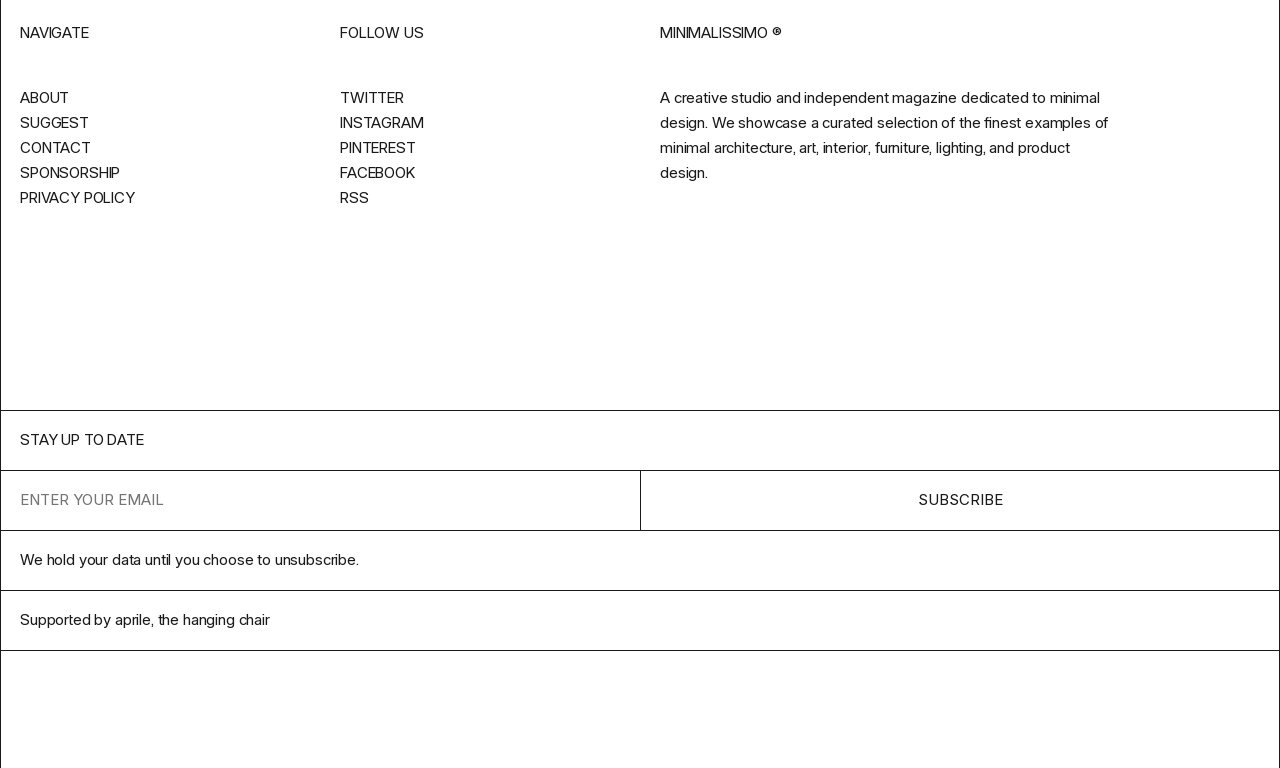Indicate the bounding box coordinates of the clickable region to achieve the following instruction: "Click on ABOUT."

[0.016, 0.115, 0.054, 0.139]